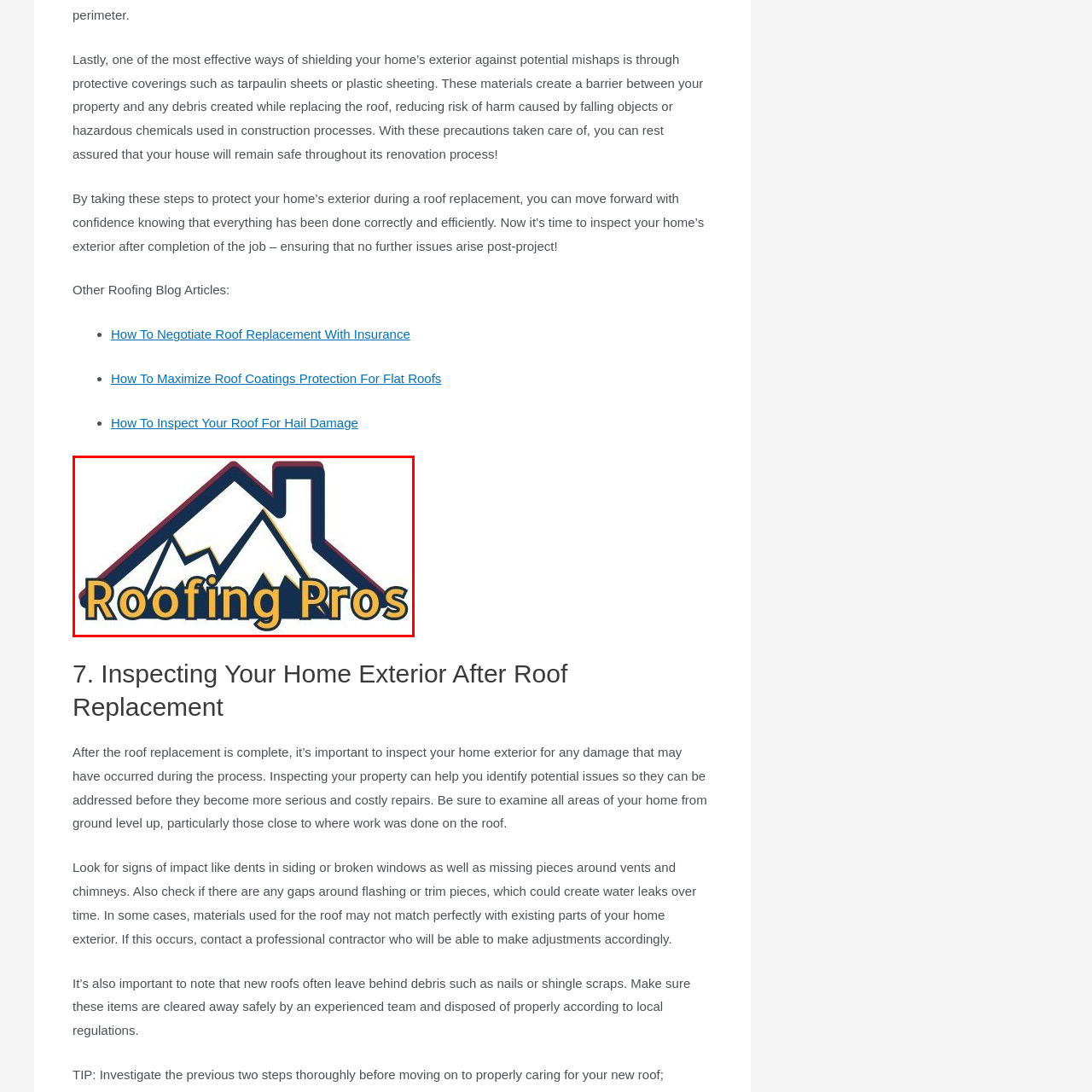What colors are used in the logo?
Focus on the image inside the red bounding box and offer a thorough and detailed answer to the question.

The logo incorporates a range of colors, including bold shades of blue, red, and yellow, which emphasizes professionalism and stability in the roofing industry.